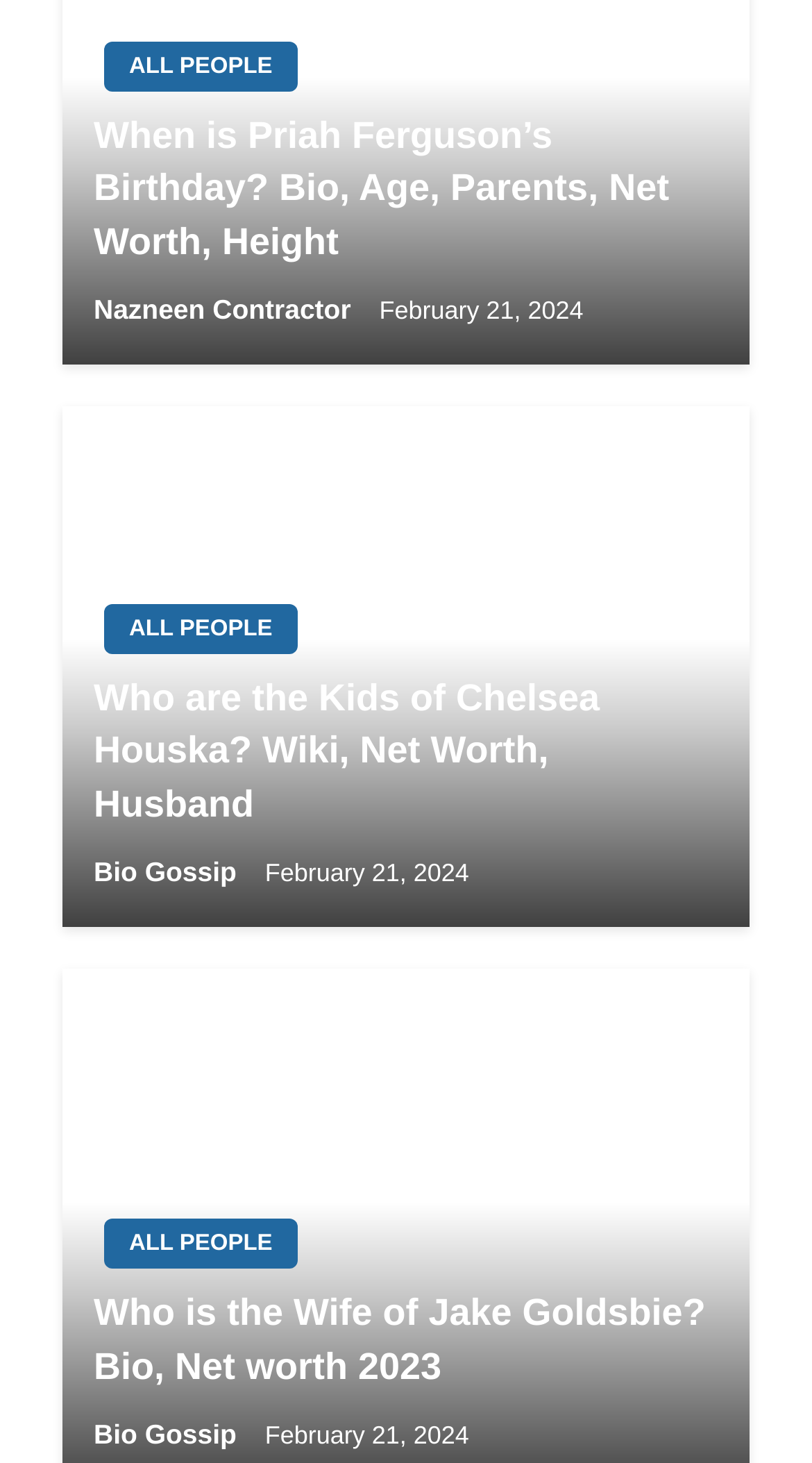Who is the subject of the article with the image?
Provide an in-depth answer to the question, covering all aspects.

I found the answer by looking at the article element with the image and its corresponding link element which shows the name as Chelsea Houska.